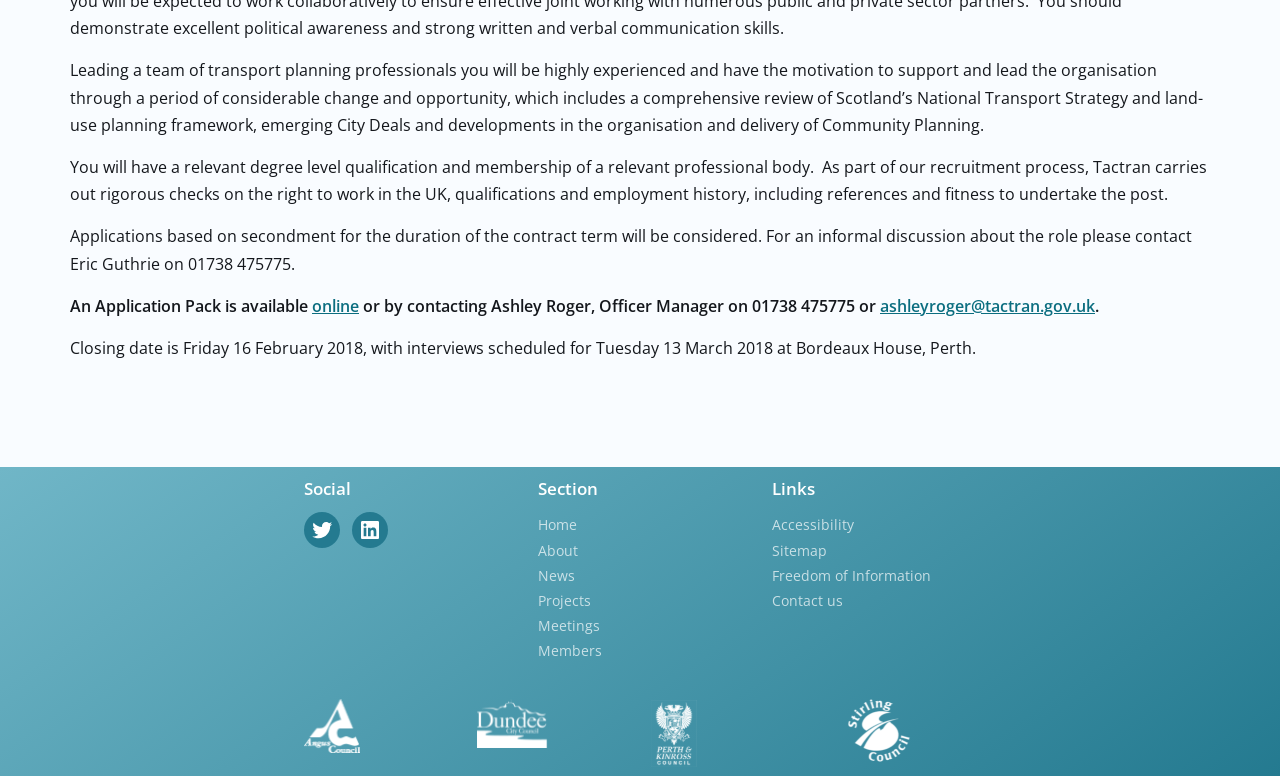Given the element description Sign in / Sign up, predict the bounding box coordinates for the UI element in the webpage screenshot. The format should be (top-left x, top-left y, bottom-right x, bottom-right y), and the values should be between 0 and 1.

None